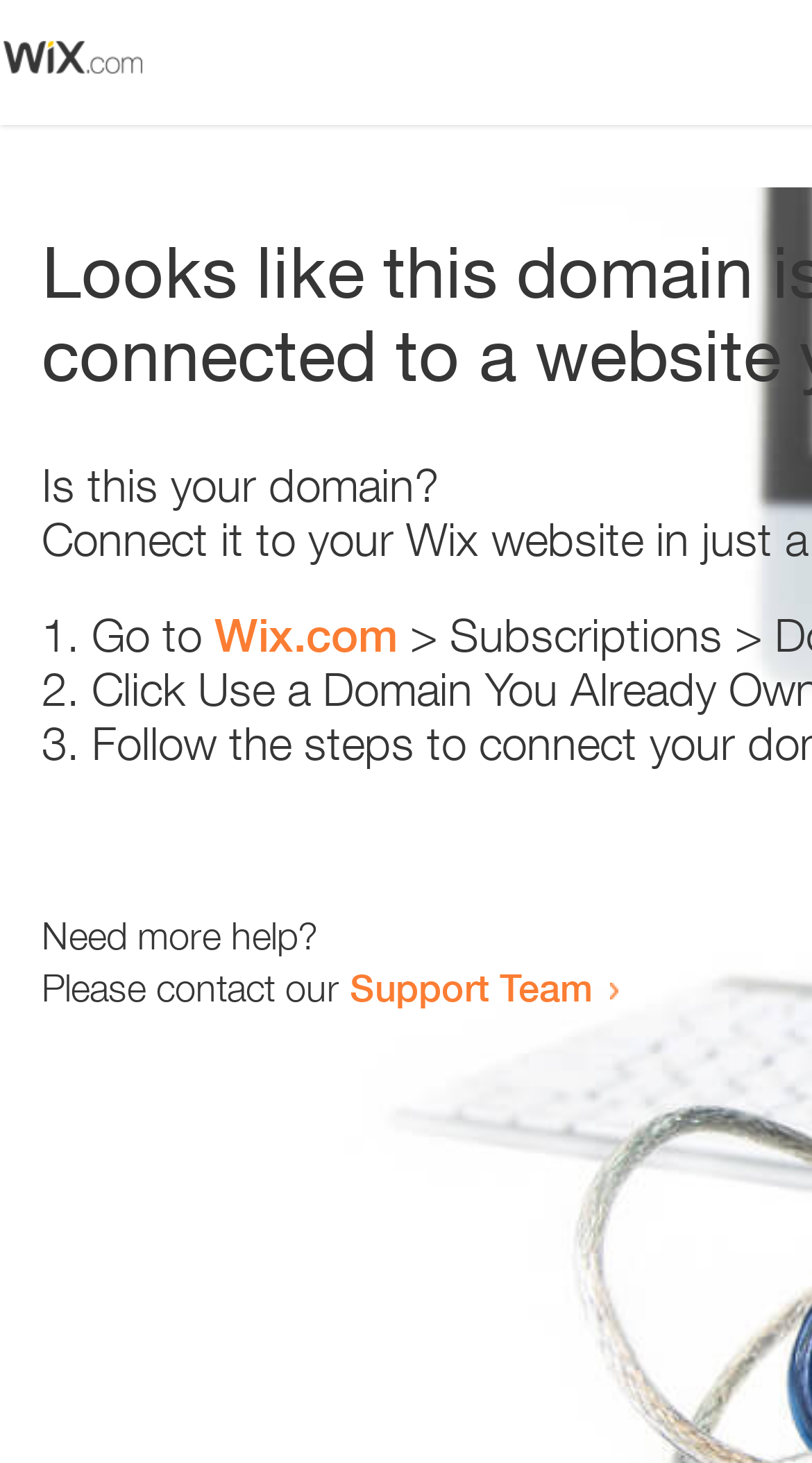Provide a brief response to the question using a single word or phrase: 
How many steps are provided to resolve the error?

3